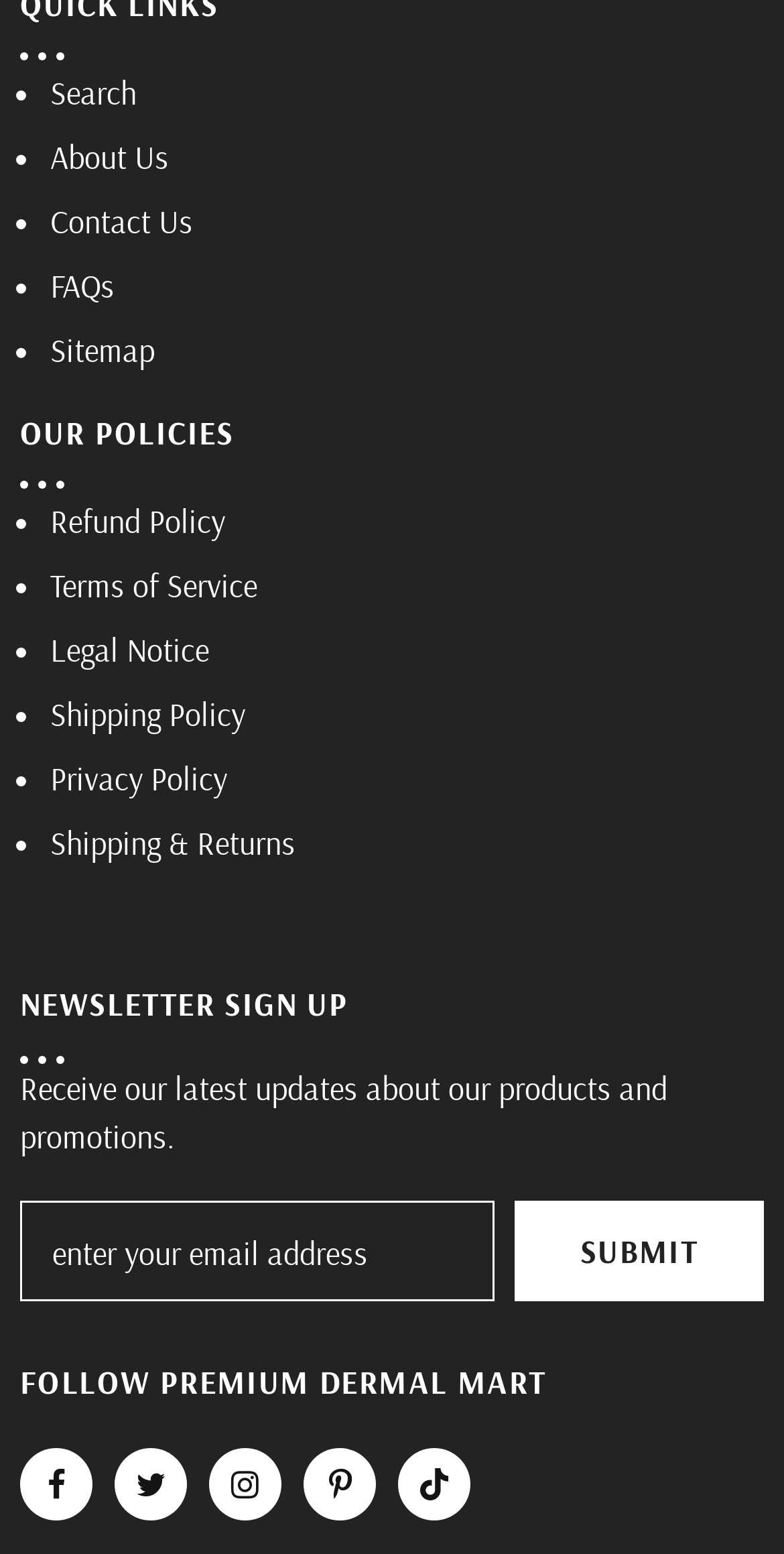What social media platforms can users follow?
Respond with a short answer, either a single word or a phrase, based on the image.

Facebook, Twitter, Instagram, Pinterest, Tiktok